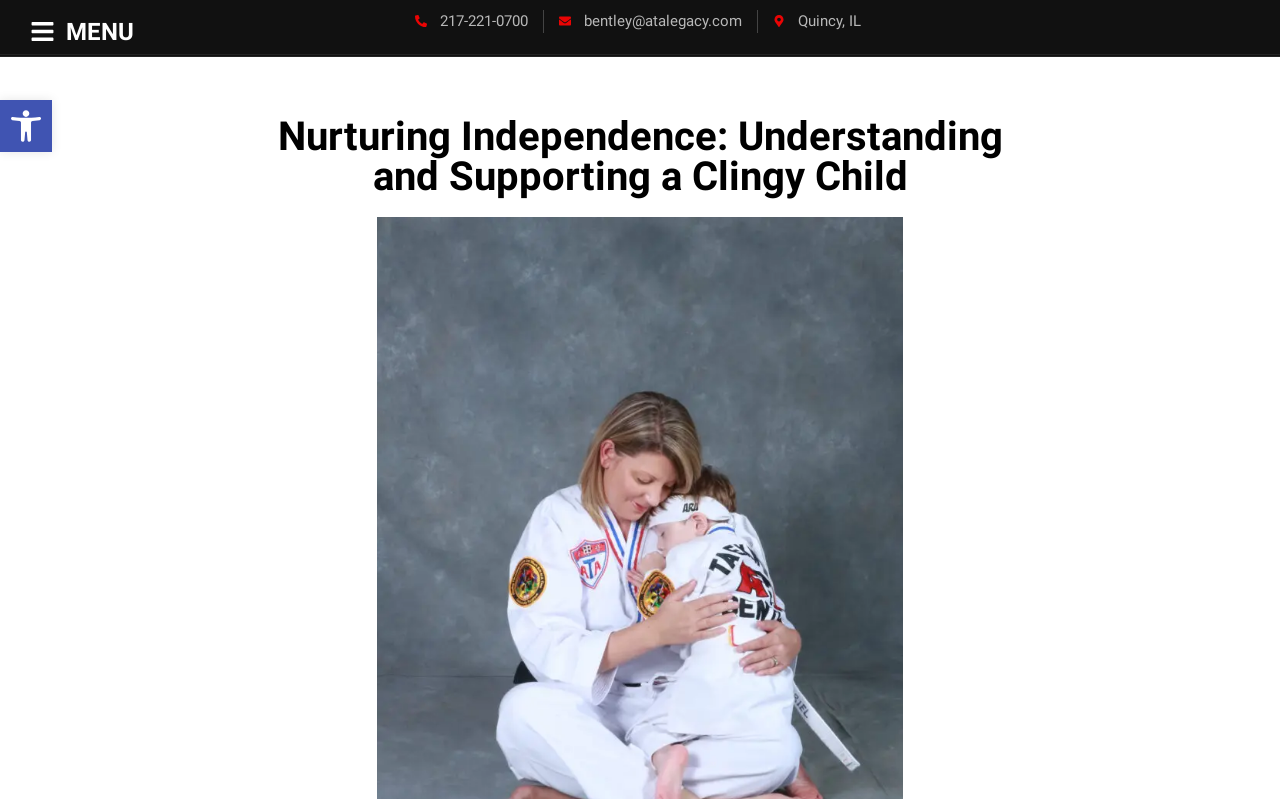What is the phone number?
Answer the question with a single word or phrase, referring to the image.

217-221-0700